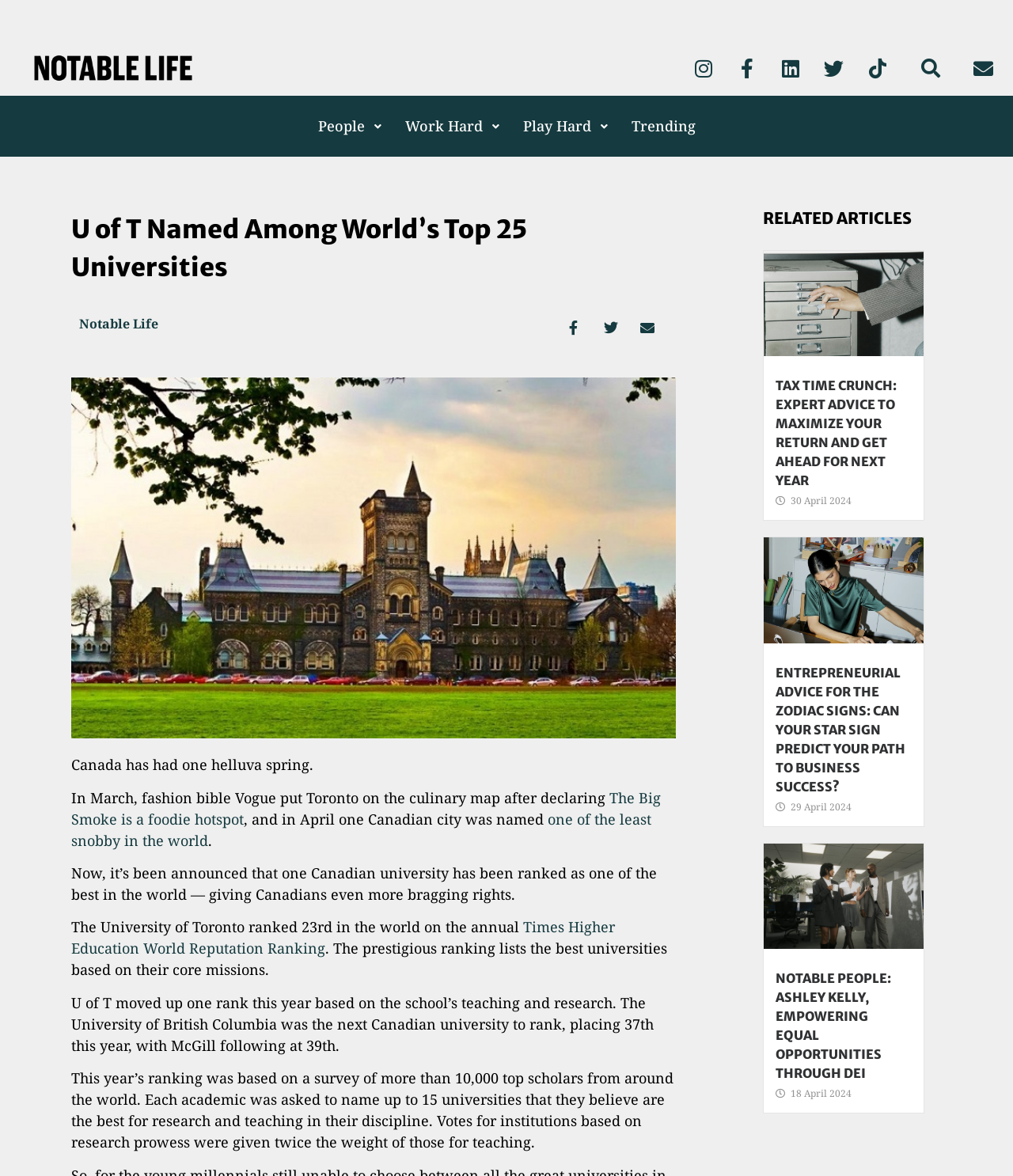Please identify the bounding box coordinates of the element's region that should be clicked to execute the following instruction: "Read about U of T Named Among World’s Top 25 Universities". The bounding box coordinates must be four float numbers between 0 and 1, i.e., [left, top, right, bottom].

[0.07, 0.179, 0.667, 0.244]